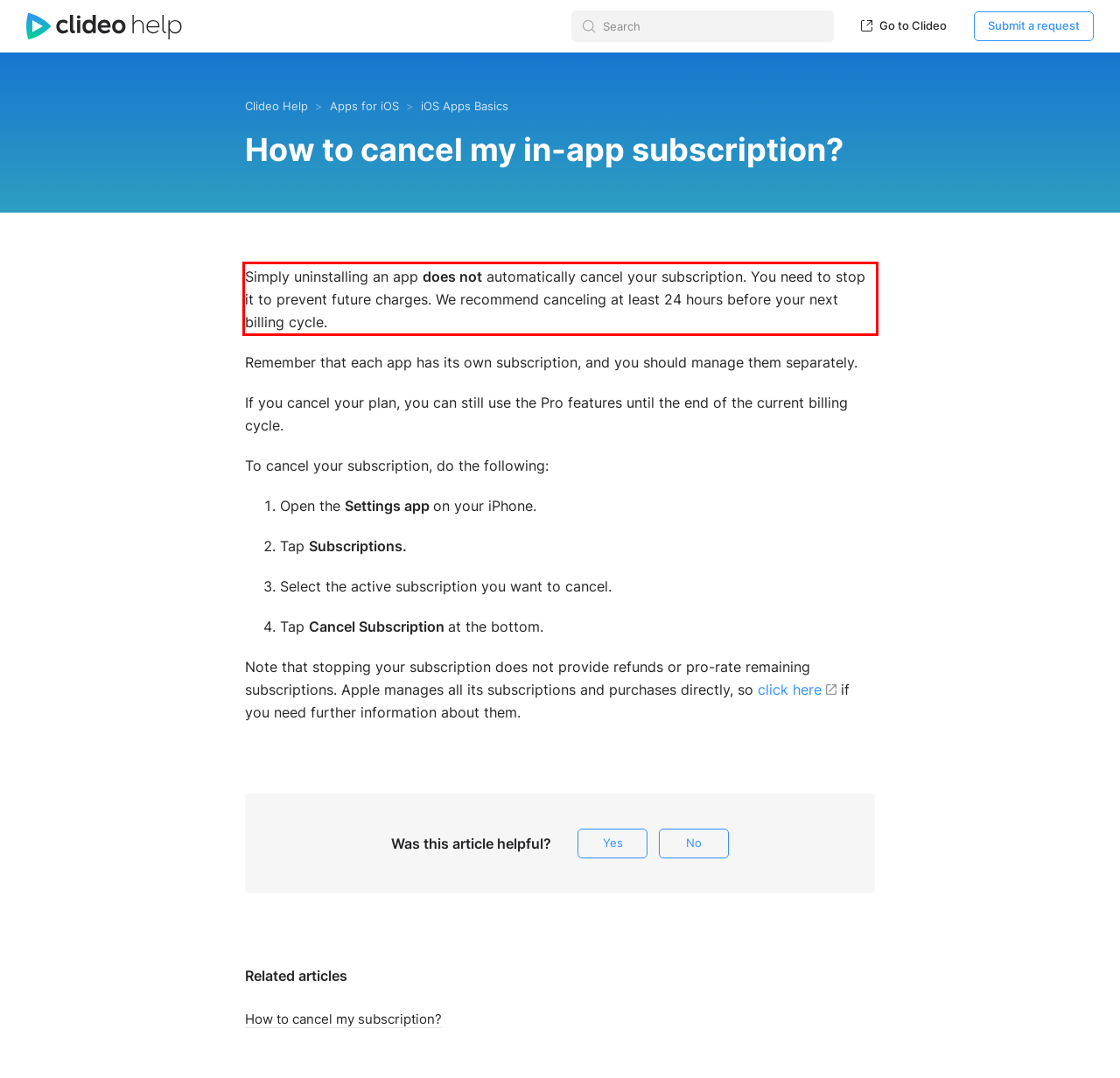You have a screenshot with a red rectangle around a UI element. Recognize and extract the text within this red bounding box using OCR.

Simply uninstalling an app does not automatically cancel your subscription. You need to stop it to prevent future charges. We recommend canceling at least 24 hours before your next billing cycle.